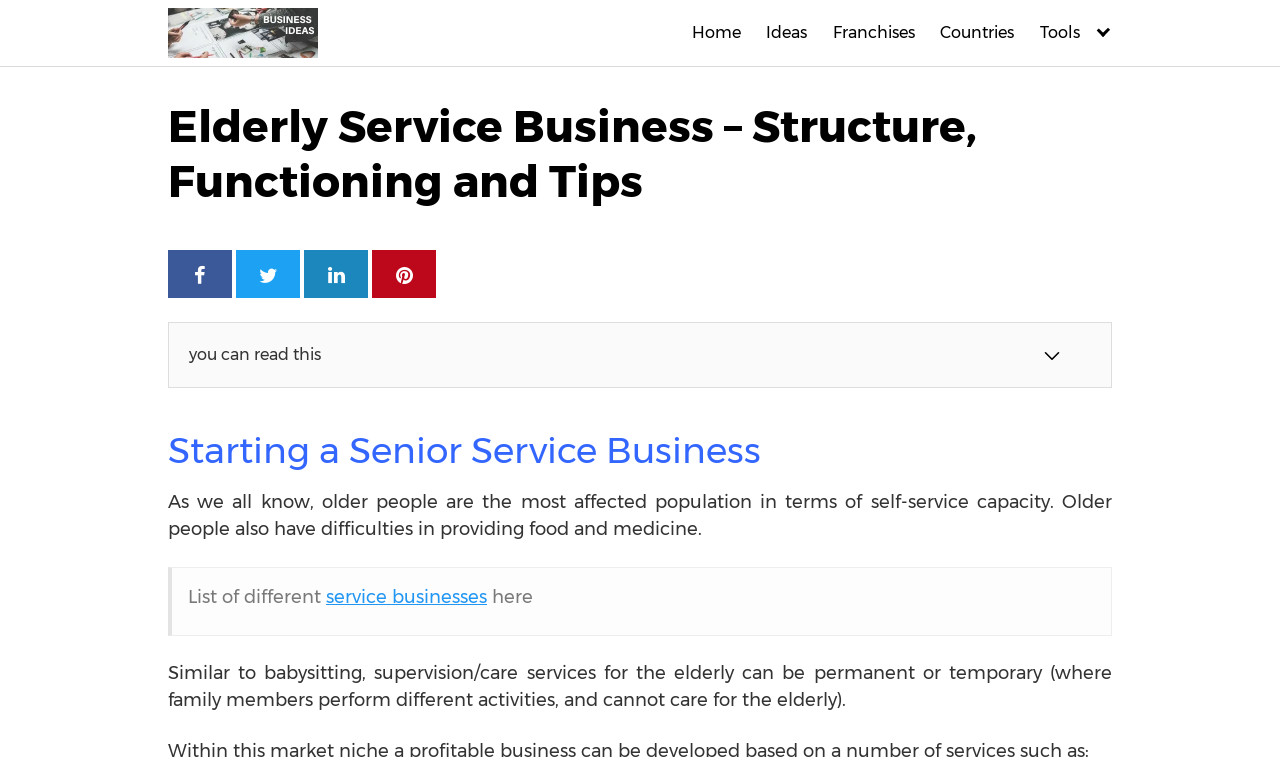What is the main topic of this webpage?
Analyze the image and deliver a detailed answer to the question.

The main topic of this webpage is 'Elderly Service Business' as indicated by the heading 'Elderly Service Business – Structure, Functioning and Tips' and the content of the webpage which discusses the concept of starting a senior service business and its various aspects.